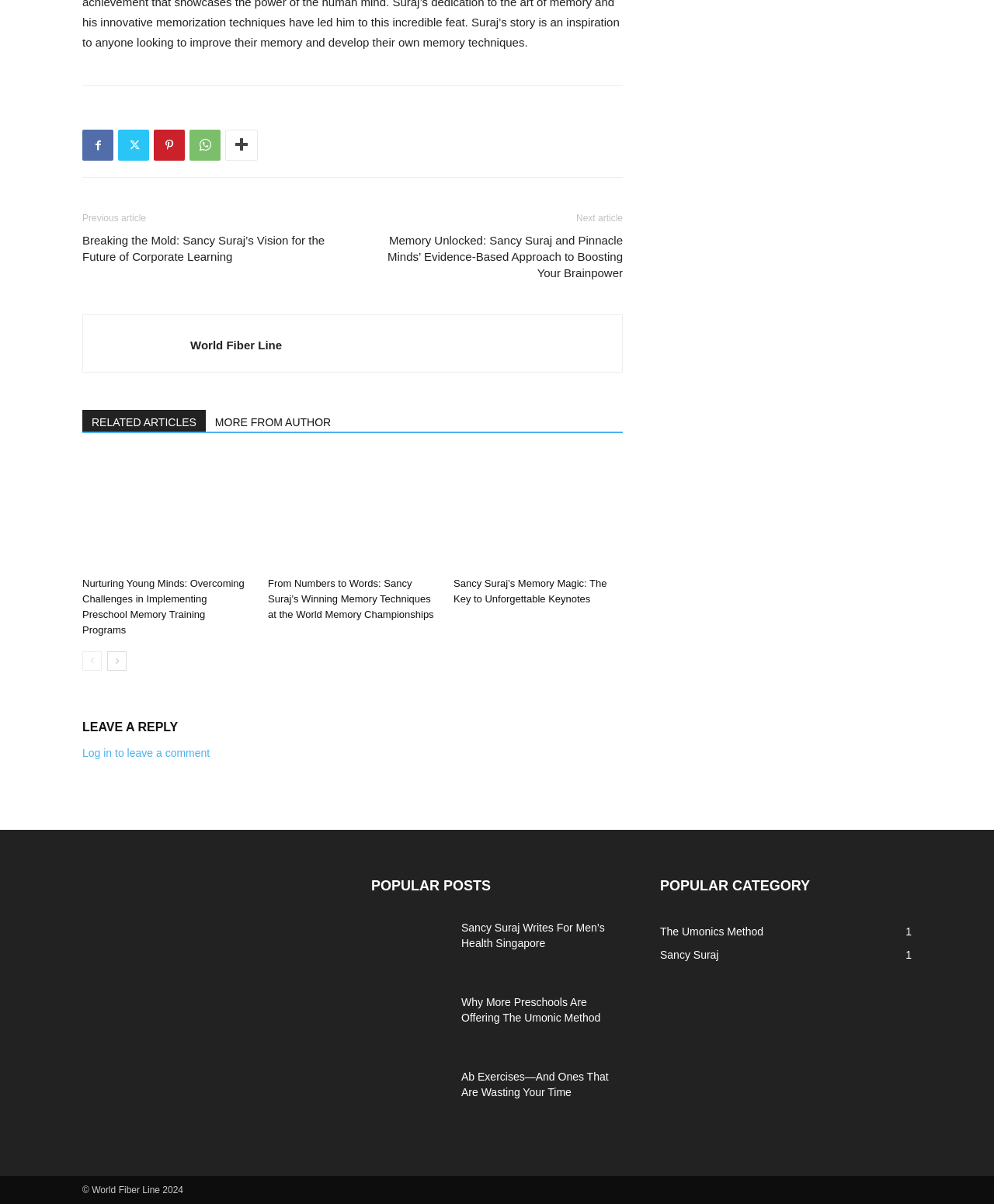Pinpoint the bounding box coordinates of the clickable area needed to execute the instruction: "Click on the 'next-page' link". The coordinates should be specified as four float numbers between 0 and 1, i.e., [left, top, right, bottom].

[0.108, 0.541, 0.127, 0.557]